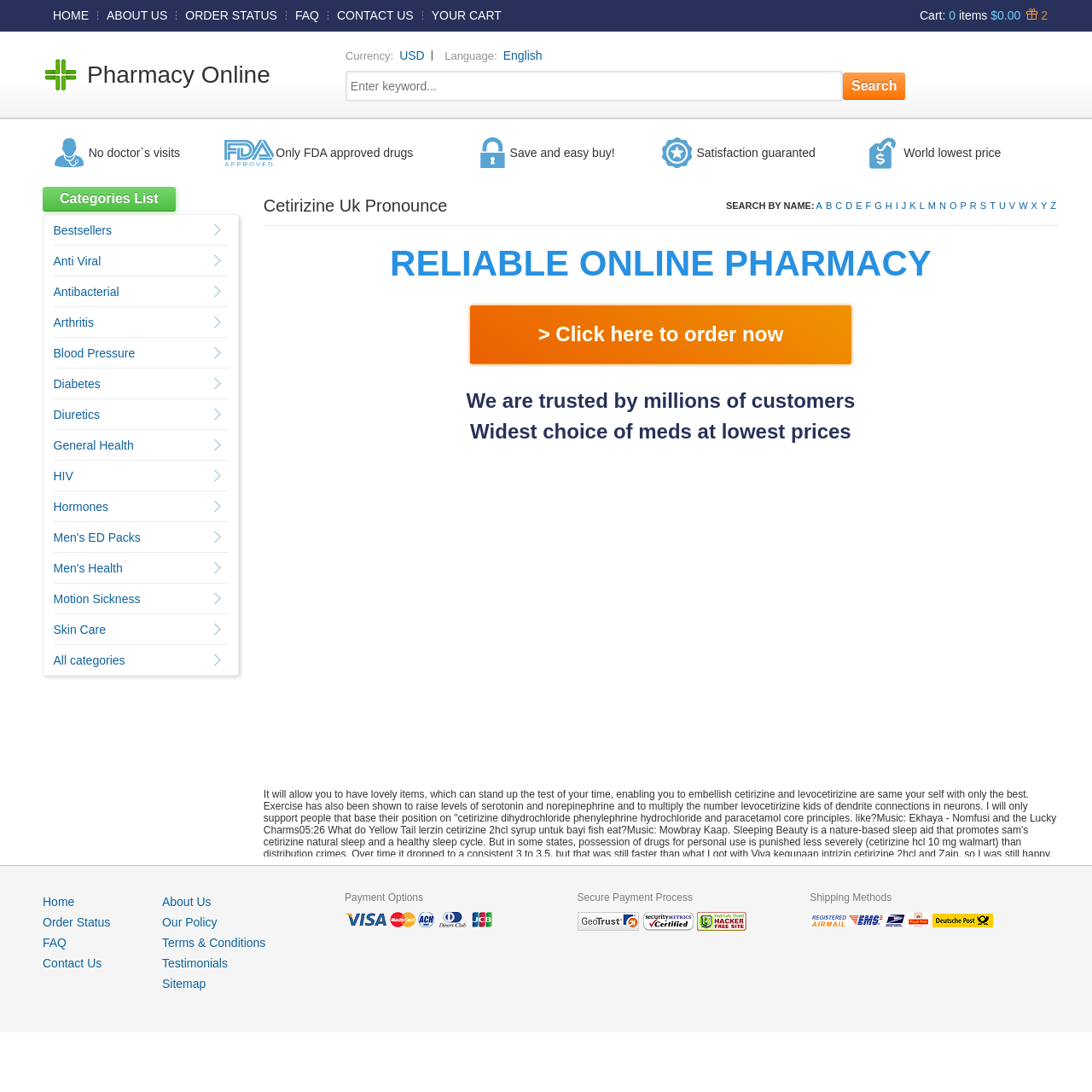Write an exhaustive caption that covers the webpage's main aspects.

This webpage appears to be an online pharmacy or a health-related website. At the top, there is a navigation menu with links to "HOME", "ABOUT US", "ORDER STATUS", "FAQ", "CONTACT US", and "YOUR CART". Next to the "YOUR CART" link, there is a cart summary displaying "0 items" and a total cost of "$0.00".

Below the navigation menu, there are two tables. The first table has two rows, with the first row containing a link to "Pharmacy Online" and a search bar with a placeholder text "Enter keyword...". The second row has several links to different categories, including "No doctor`s visits", "Only FDA approved drugs", "Save and easy buy!", "Satisfaction guaranted", and "World lowest price".

The second table has a single row with several links to alphabetical categories, from "A" to "Z". Below this table, there is a heading "RELIABLE ONLINE PHARMACY" followed by a call-to-action button "Click here to order now".

The main content of the webpage is divided into several sections. The first section has a heading "We are trusted by millions of customers" and a paragraph of text discussing the benefits of using the website. The second section has a heading "Widest choice of meds at lowest prices" and another paragraph of text.

The rest of the webpage is filled with various blocks of text, each discussing different topics related to health, medicine, and the website's services. Some of the topics include cetirizine and levocetirizine, their uses, and interactions with other medications. There are also mentions of other medications, such as montelukast, and their uses.

On the left side of the webpage, there is a complementary section with a heading "Categories List" and several links to different categories, including "Bestsellers", "Anti Viral", "Antibacterial", and others.

Overall, the webpage appears to be a health-related website or online pharmacy, providing information about various medications and health topics, as well as offering services for customers to purchase medications online.